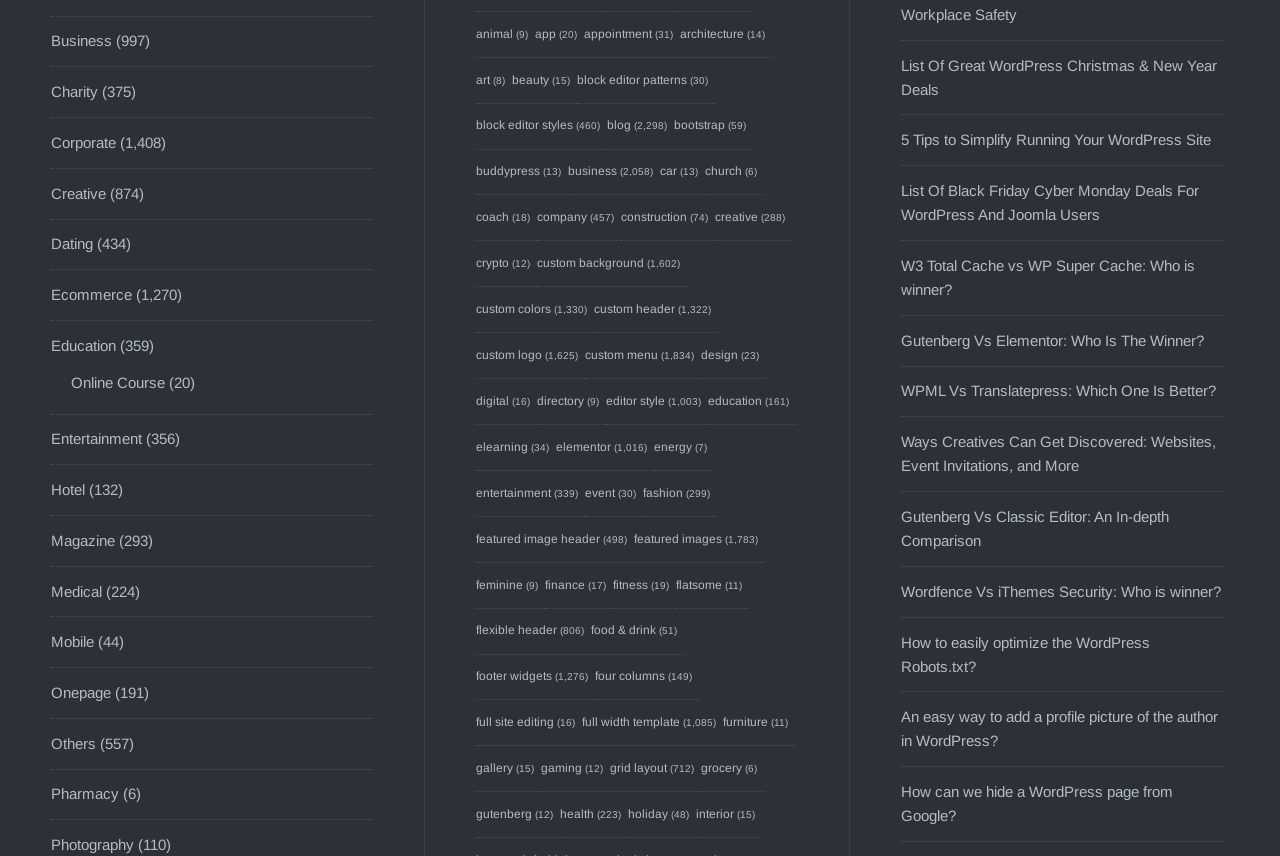Please reply to the following question with a single word or a short phrase:
Is there a category for 'Online Course'?

Yes